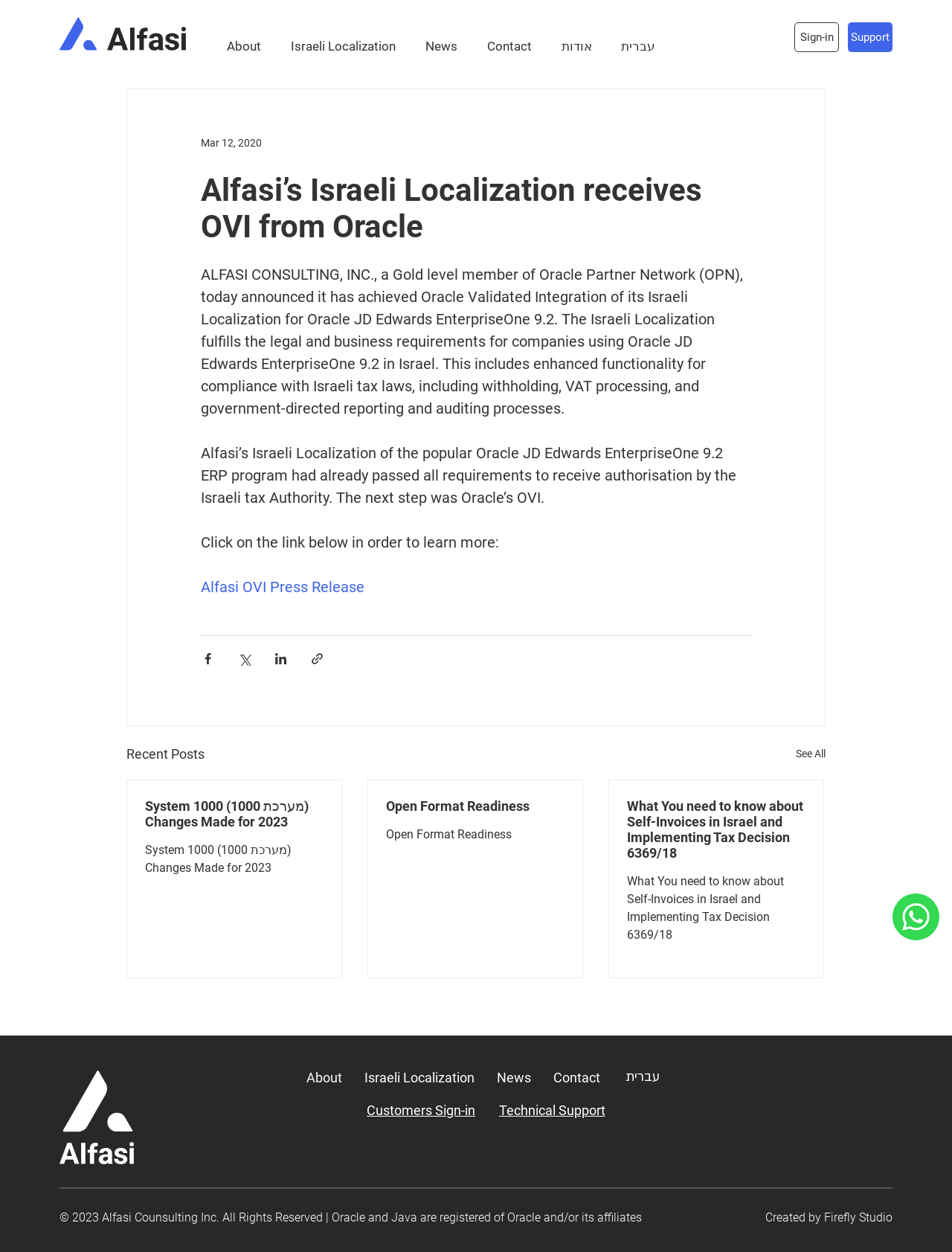Please identify the bounding box coordinates of the clickable element to fulfill the following instruction: "Go to the About page". The coordinates should be four float numbers between 0 and 1, i.e., [left, top, right, bottom].

[0.227, 0.031, 0.294, 0.04]